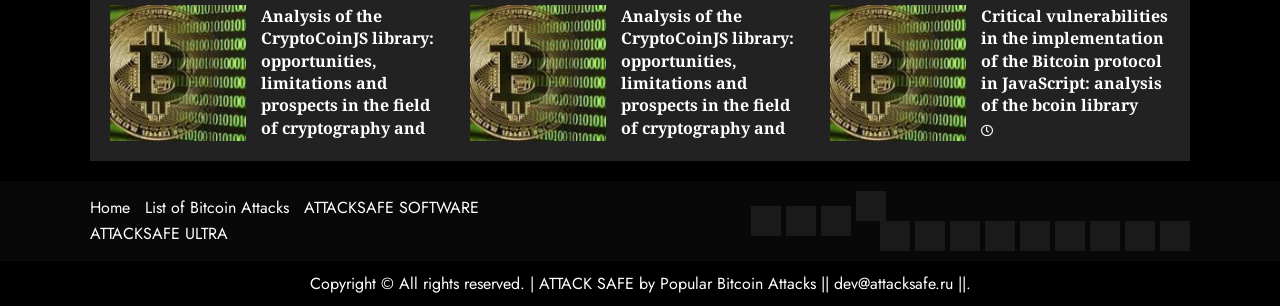Highlight the bounding box coordinates of the element you need to click to perform the following instruction: "Go to the Home page."

[0.07, 0.641, 0.102, 0.717]